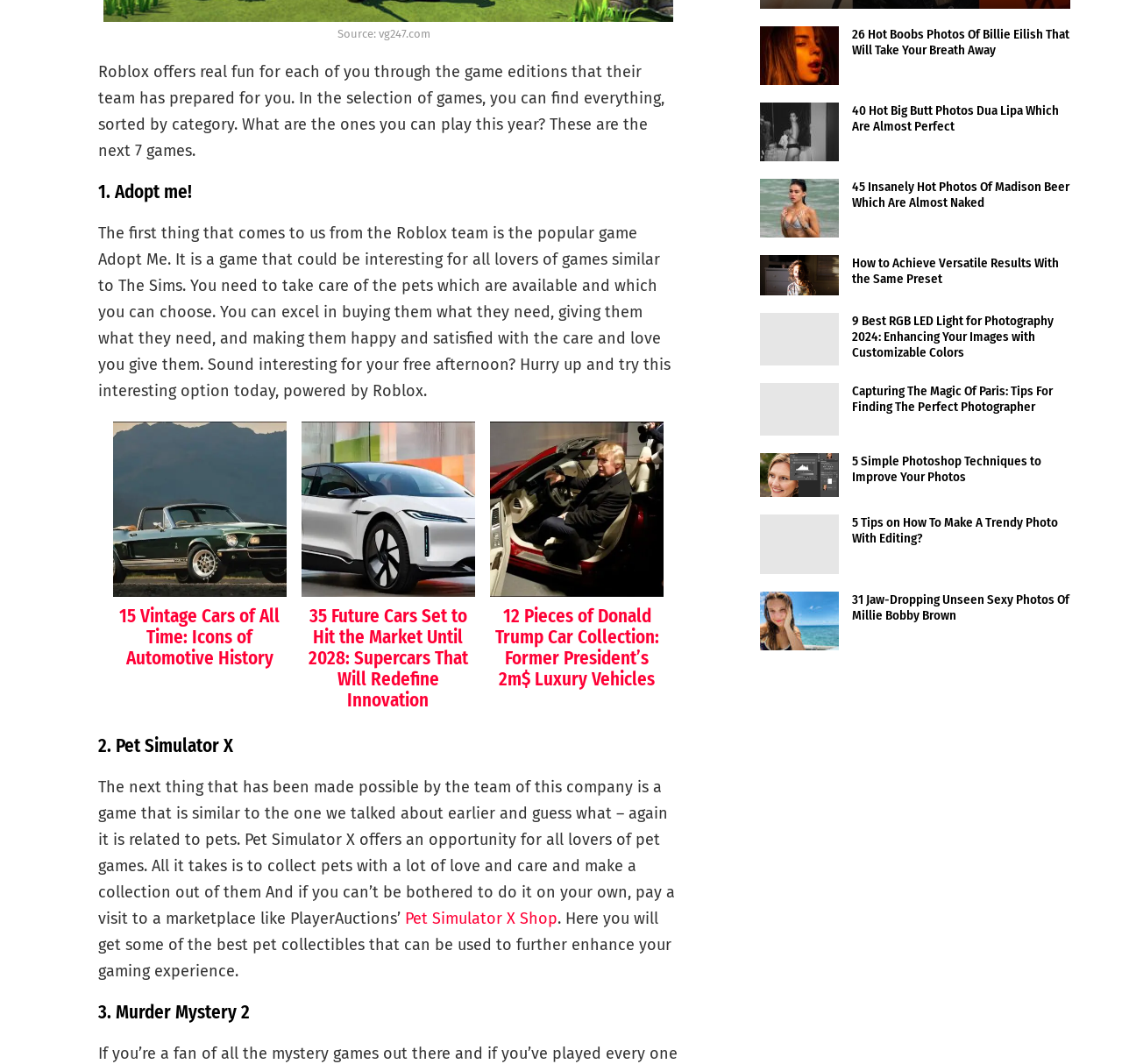Please answer the following question using a single word or phrase: 
What is the first game mentioned in the article?

Adopt me!